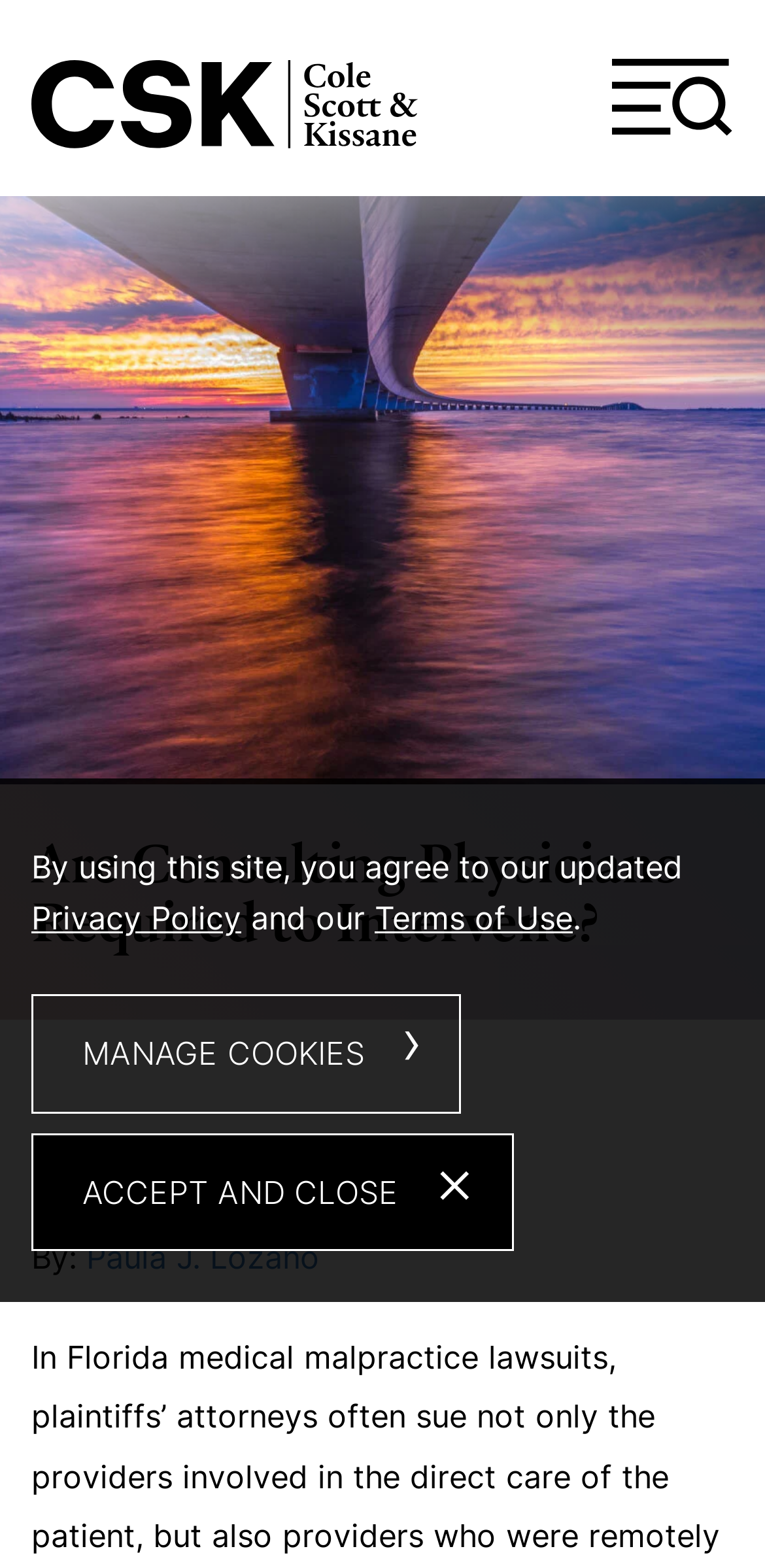Find the bounding box of the web element that fits this description: "Privacy Policy".

[0.041, 0.573, 0.315, 0.598]